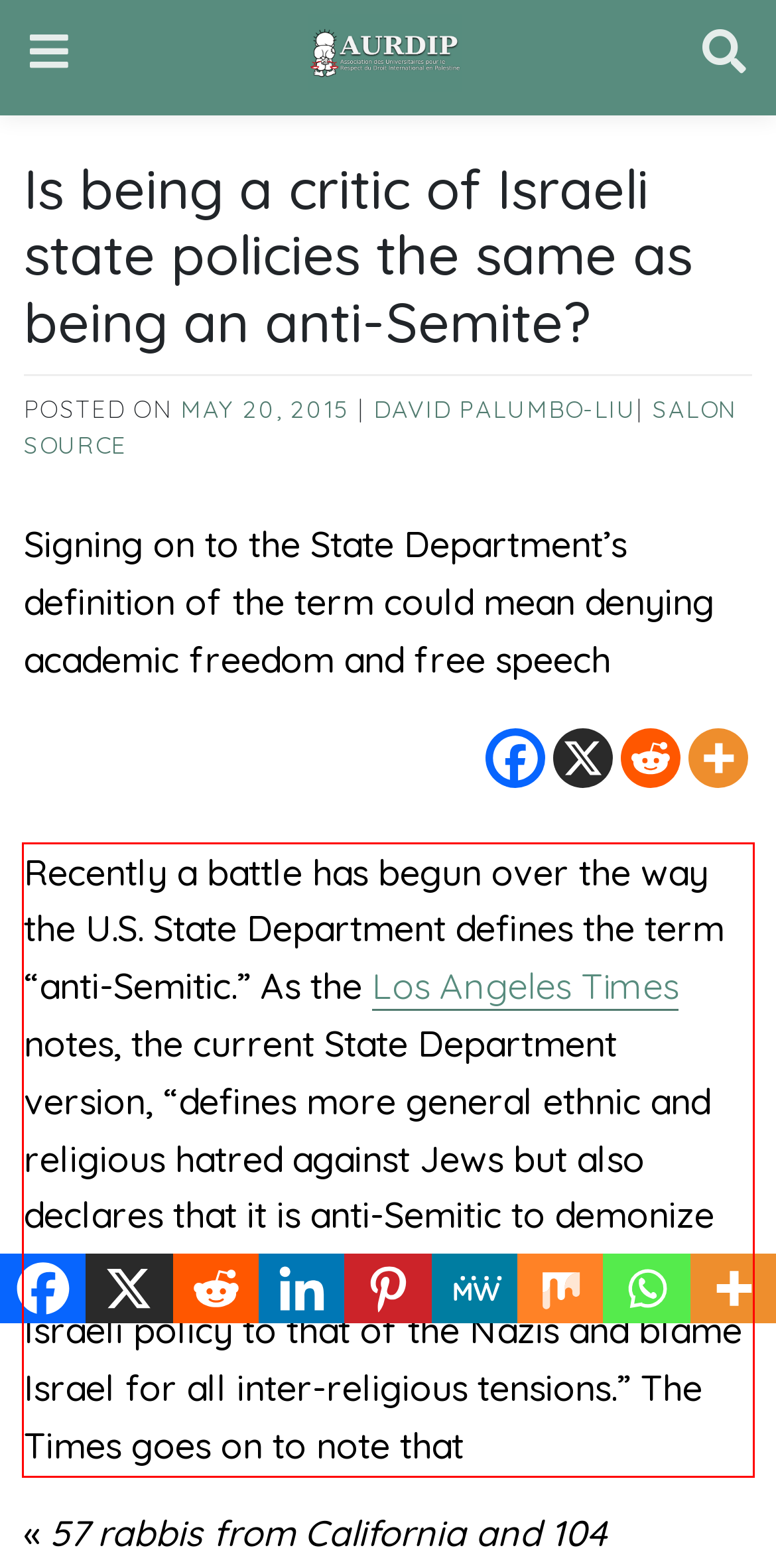Please recognize and transcribe the text located inside the red bounding box in the webpage image.

Recently a battle has begun over the way the U.S. State Department defines the term “anti-Semitic.” As the Los Angeles Times notes, the current State Department version, “defines more general ethnic and religious hatred against Jews but also declares that it is anti-Semitic to demonize Israel, deny Israel’s right to exist, liken Israeli policy to that of the Nazis and blame Israel for all inter-religious tensions.” The Times goes on to note that